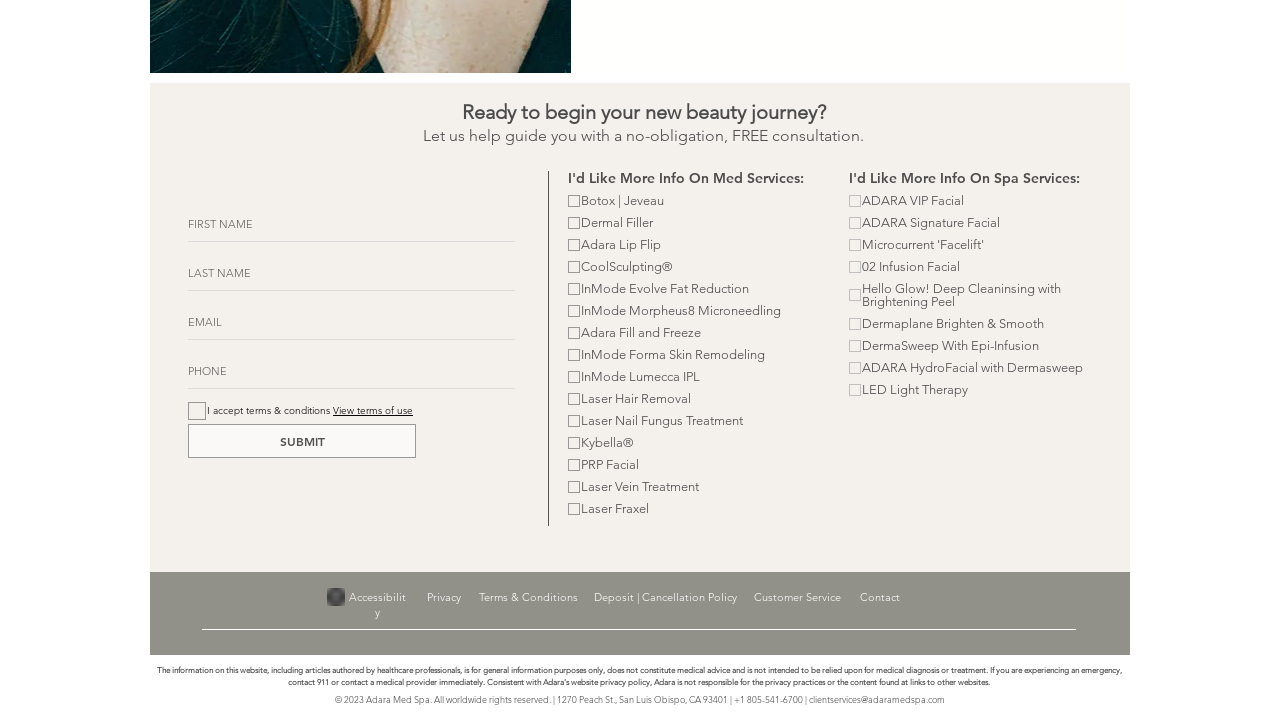Answer the question in one word or a short phrase:
How can users contact the med spa?

Phone and email